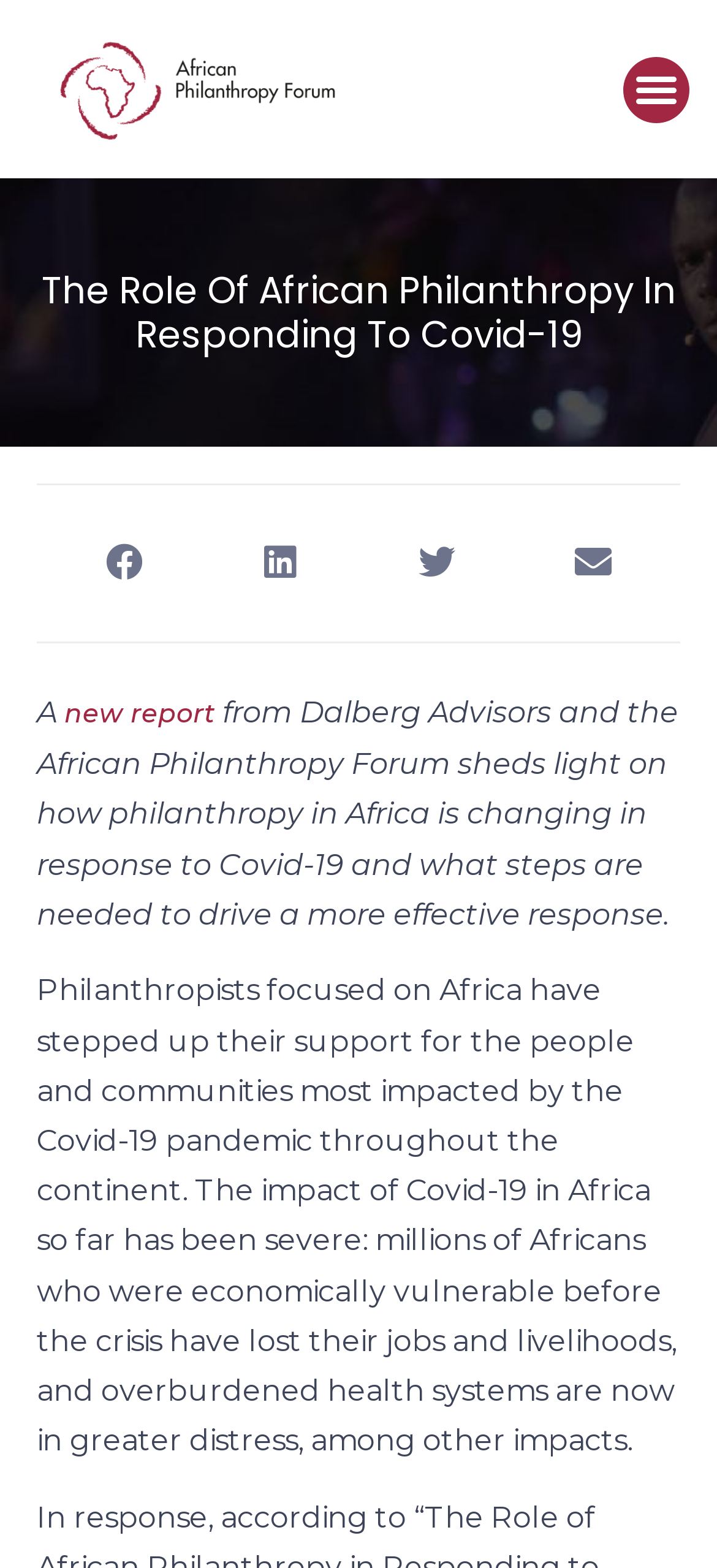Identify the bounding box coordinates for the UI element described as follows: "new report". Ensure the coordinates are four float numbers between 0 and 1, formatted as [left, top, right, bottom].

[0.09, 0.444, 0.3, 0.466]